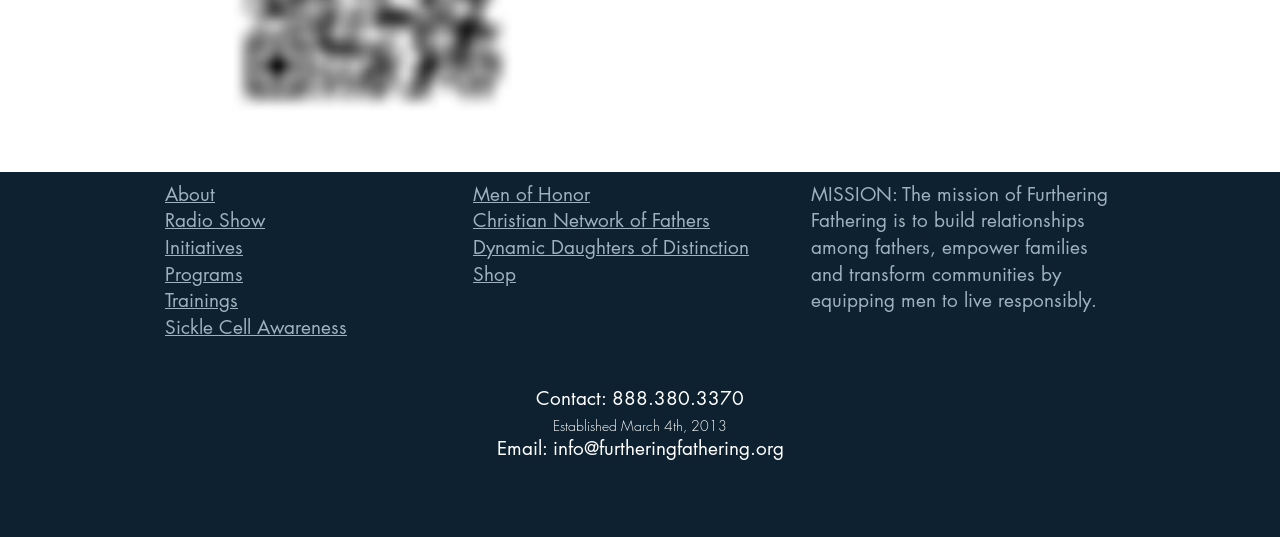Find the bounding box coordinates for the element that must be clicked to complete the instruction: "Contact via email". The coordinates should be four float numbers between 0 and 1, indicated as [left, top, right, bottom].

[0.432, 0.812, 0.612, 0.859]